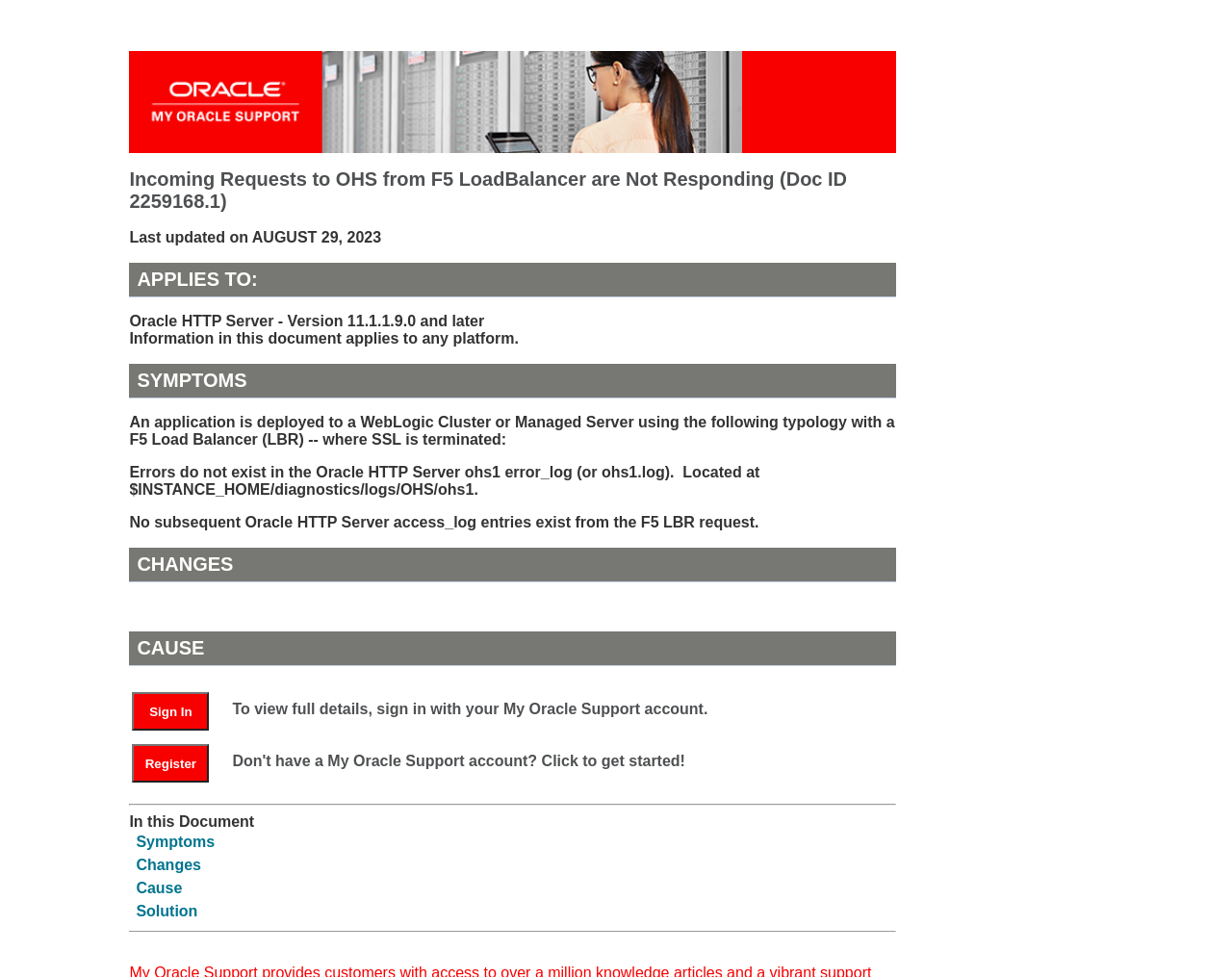Describe the webpage meticulously, covering all significant aspects.

This webpage is about a technical issue related to Oracle HTTP Server and F5 LoadBalancer. At the top, there is a banner with the title "My Oracle Support" and an image. Below the banner, the title "Incoming Requests to OHS from F5 LoadBalancer are Not Responding (Doc ID 2259168.1)" is displayed. The page is divided into several sections, including "APPLIES TO:", "SYMPTOMS", "CHANGES", and "CAUSE".

In the "APPLIES TO:" section, the text "Oracle HTTP Server - Version 11.1.1.9.0 and later" is displayed, indicating that the issue applies to specific versions of Oracle HTTP Server. Below this, the text "Information in this document applies to any platform" is shown.

The "SYMPTOMS" section describes the symptoms of the issue, including errors not existing in the Oracle HTTP Server error log and no subsequent Oracle HTTP Server access log entries existing from the F5 LBR request.

The "CHANGES" and "CAUSE" sections are also present, but their contents are not immediately visible and require signing in with a My Oracle Support account to view full details.

On the right side of the page, there are several links and buttons, including "Sign In" and "Register" buttons, which allow users to sign in or register for a My Oracle Support account.

At the bottom of the page, there are several tables with links to different sections of the document, including "Symptoms", "Changes", "Cause", and "Solution". These links allow users to quickly navigate to specific sections of the document.